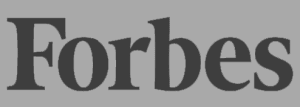Elaborate on the elements present in the image.

The image features the iconic logo of *Forbes*, a prominent business magazine known for its coverage of finance, industry, investing, and marketing topics. This specific logo appears in an article discussing Tracy Hazzard and her work in design consulting, emphasizing her influence and contributions within the 3D printing sector. The mention of *Forbes* highlights the recognition and prestige associated with her accomplishments, further underlining her expertise in the field.